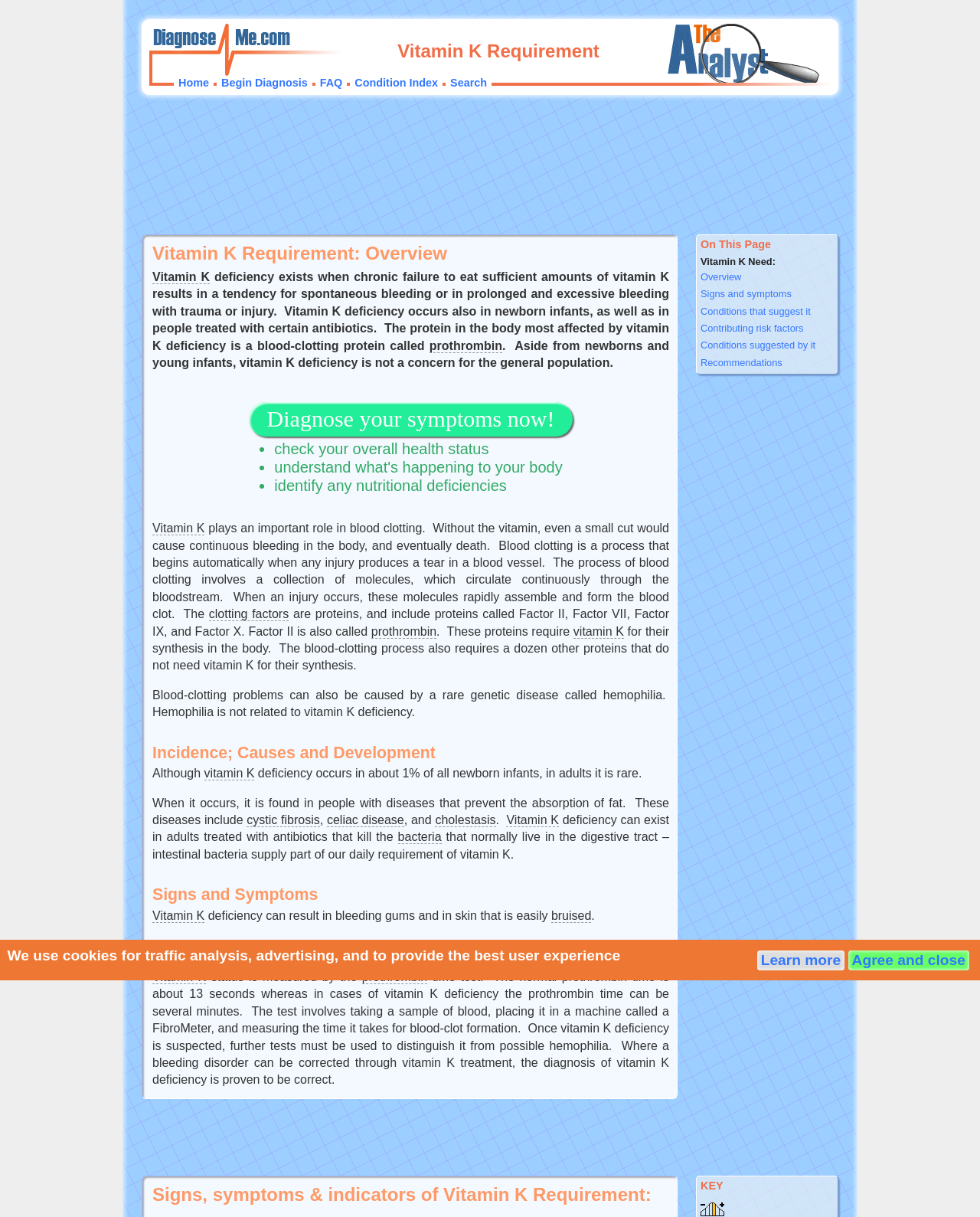Please find the bounding box coordinates of the element's region to be clicked to carry out this instruction: "Diagnose your symptoms now!".

[0.254, 0.342, 0.585, 0.353]